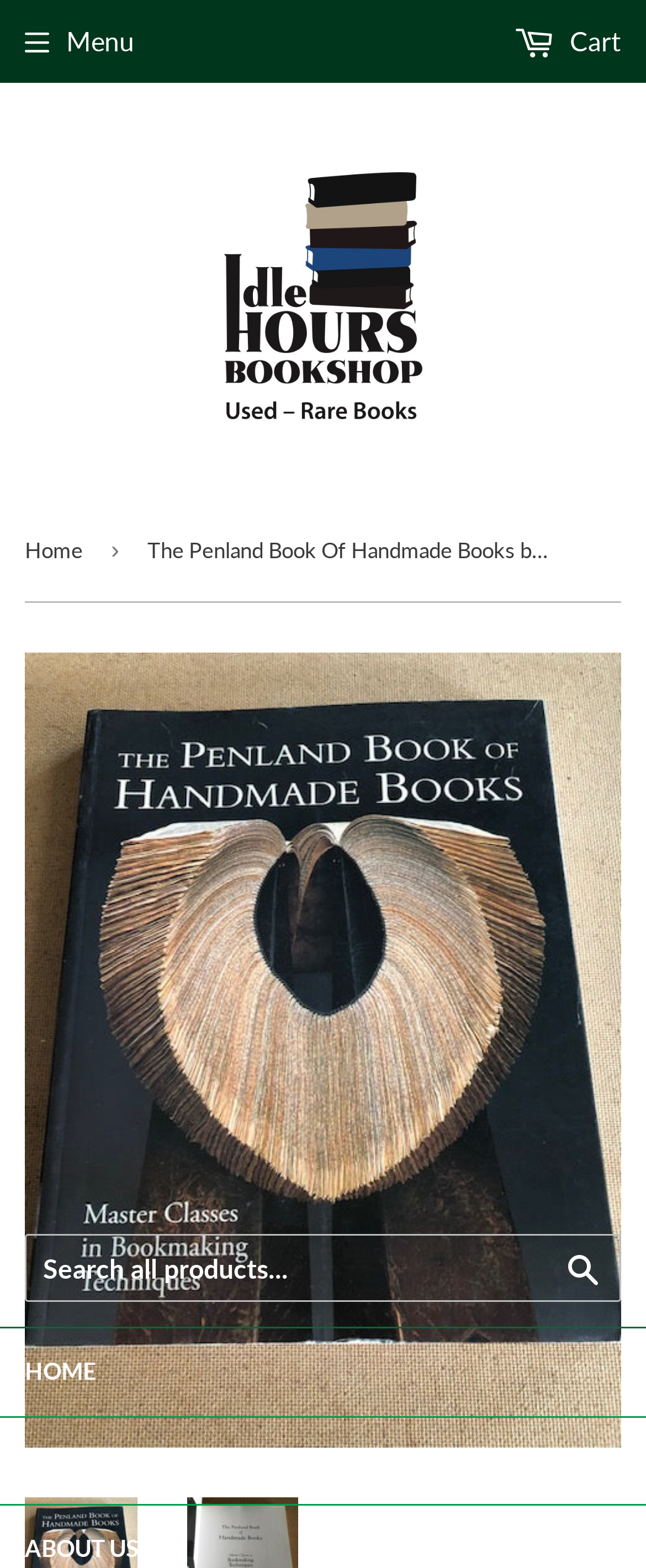Find the bounding box coordinates for the HTML element specified by: "Menu".

[0.038, 0.002, 0.208, 0.05]